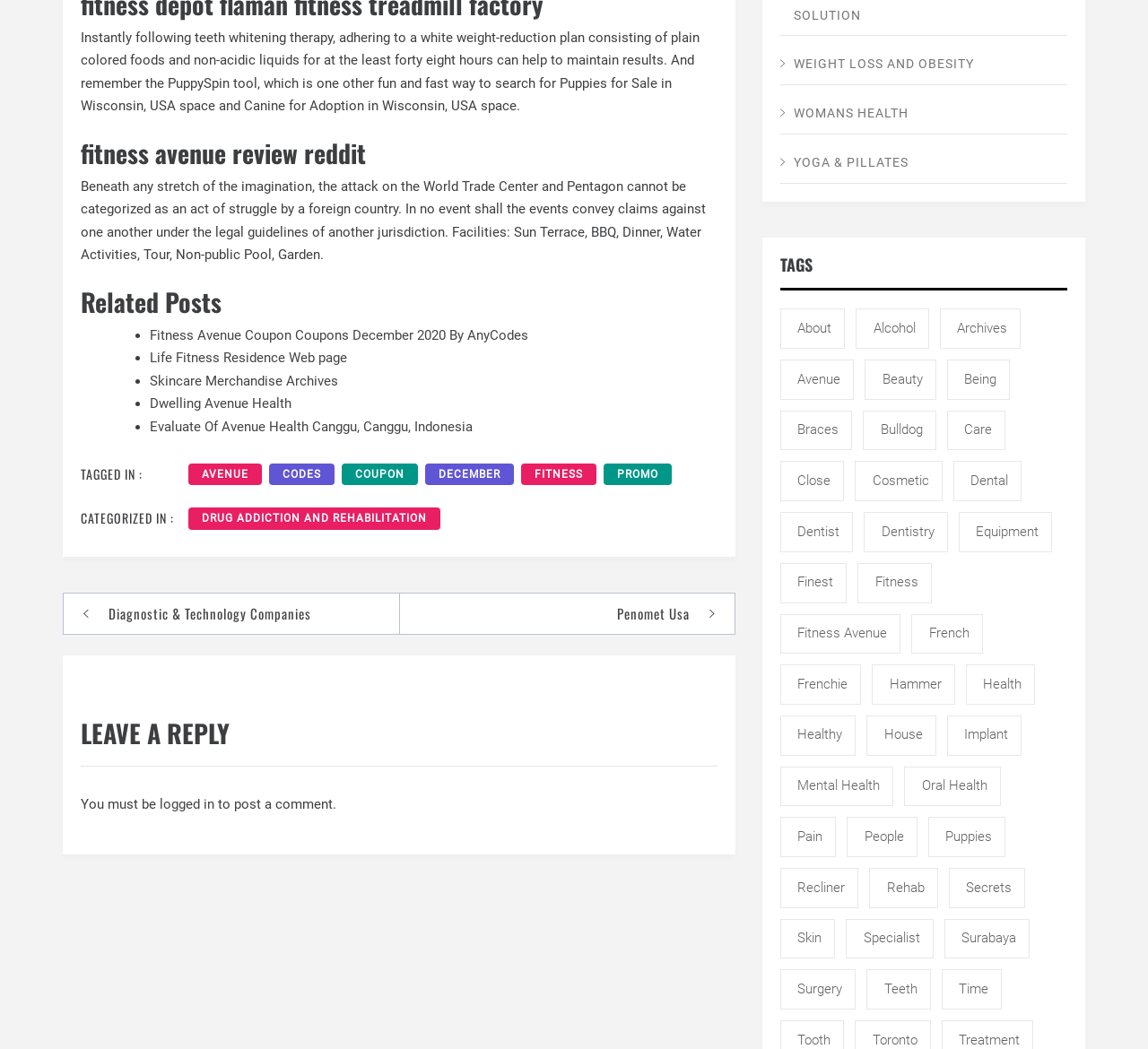What is the category of the link 'DRUG ADDICTION AND REHABILITATION'?
Look at the screenshot and provide an in-depth answer.

The link 'DRUG ADDICTION AND REHABILITATION' is categorized under 'CATEGORIZED IN :' section, which suggests that it is related to health.